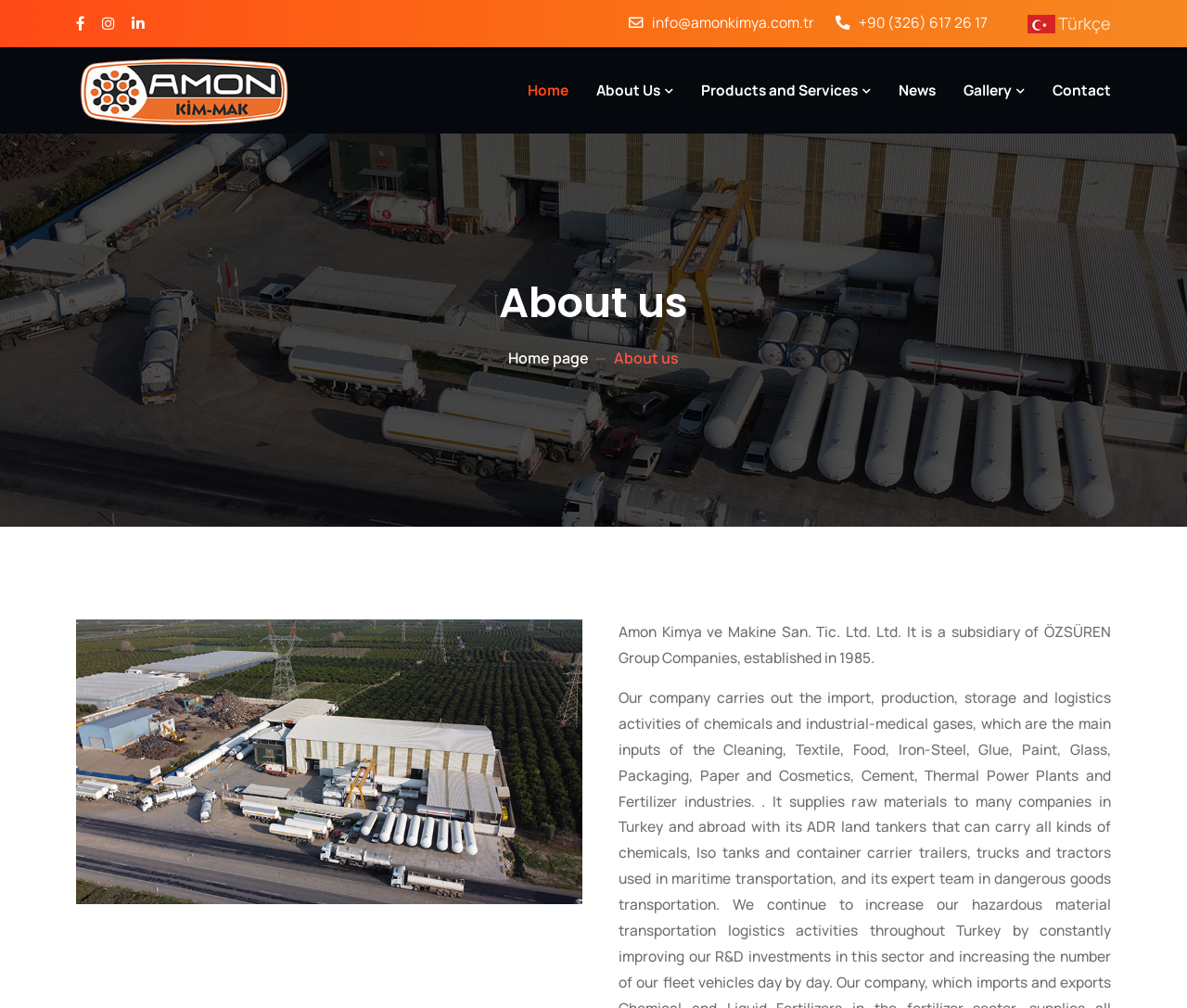Locate the bounding box coordinates of the segment that needs to be clicked to meet this instruction: "View About us page".

[0.502, 0.052, 0.567, 0.128]